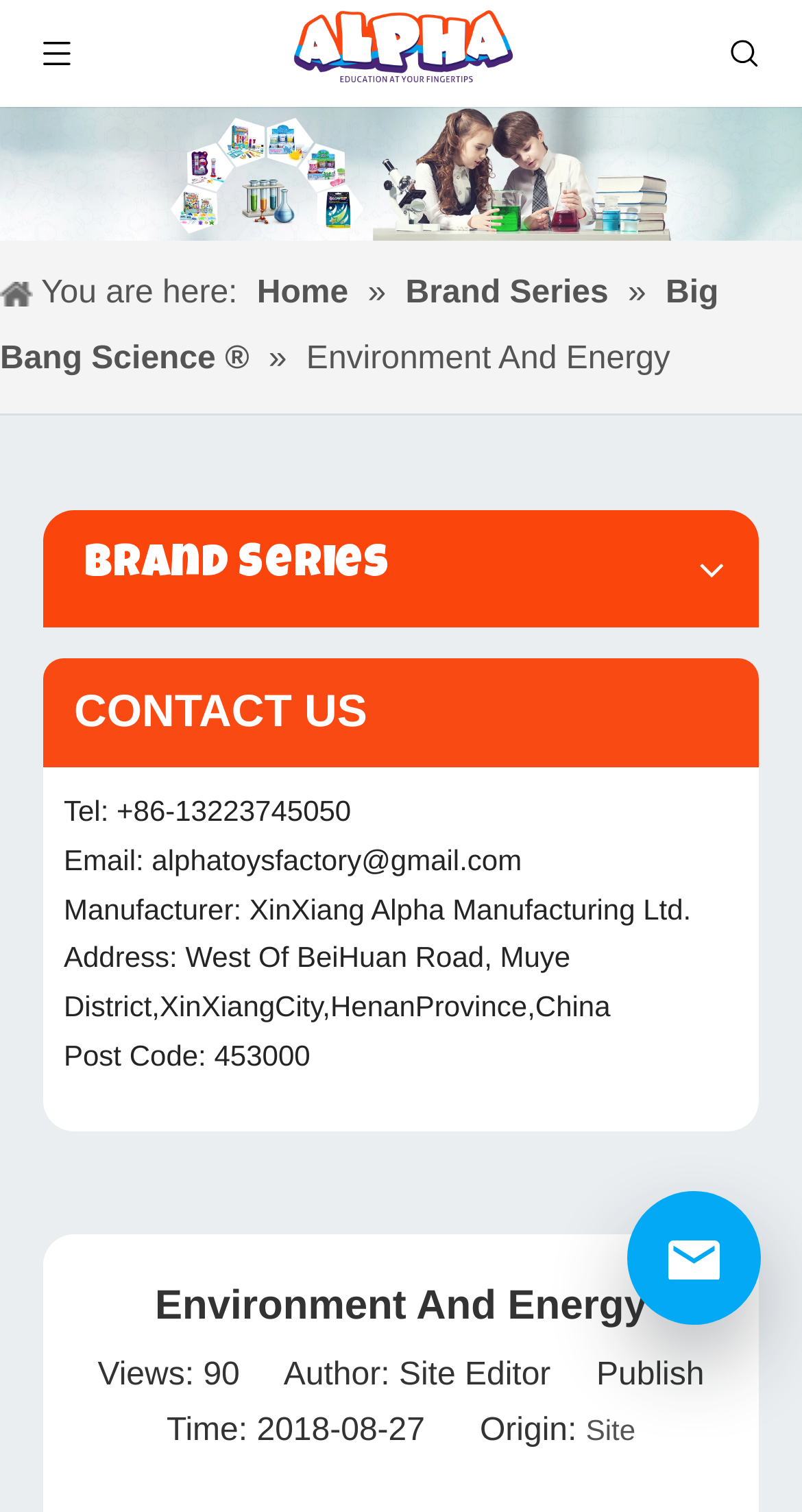How many views does the page have?
Using the image, provide a detailed and thorough answer to the question.

I found the number of views by looking at the bottom of the page, where it says 'Views: 90'.